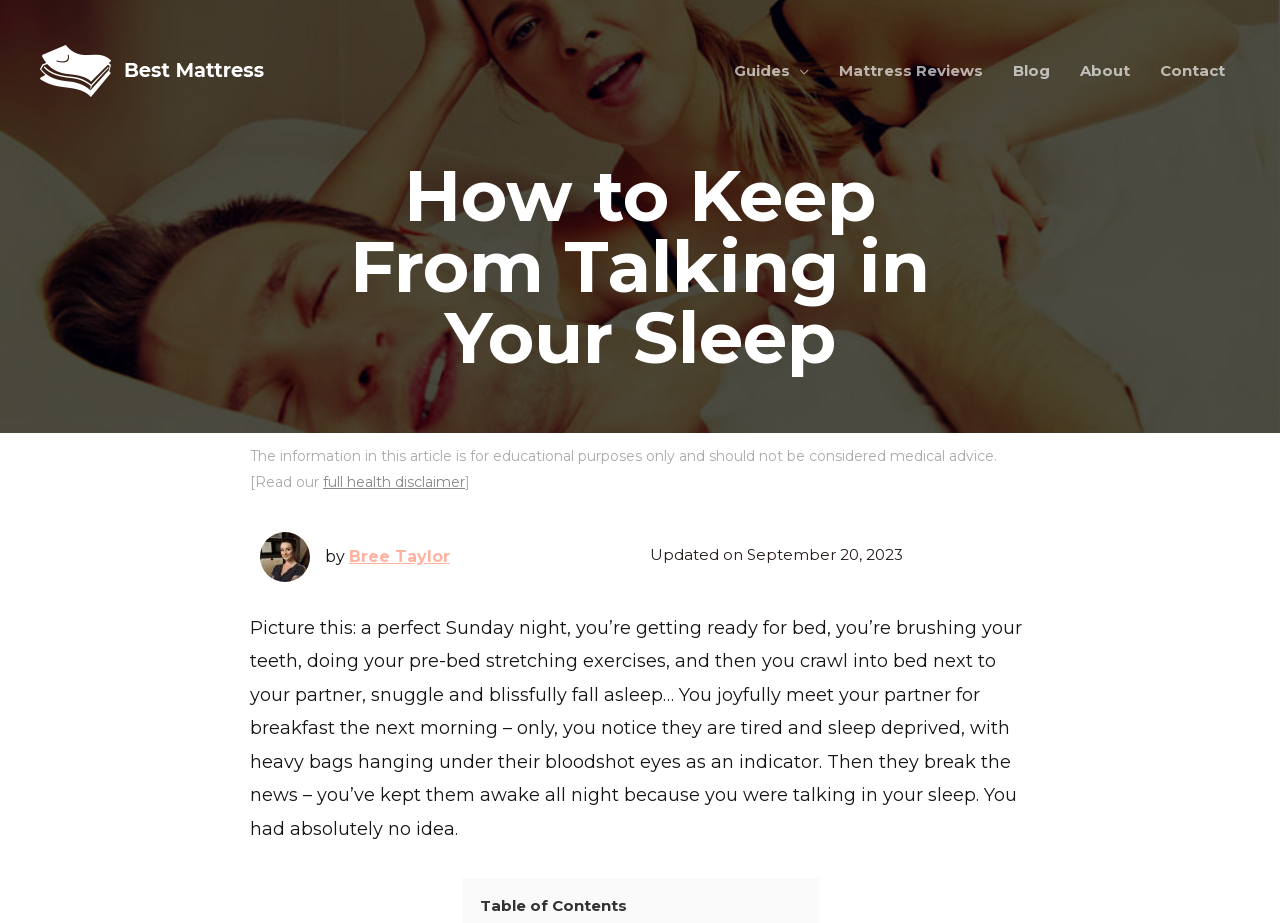What is the purpose of the article?
Please provide a comprehensive answer based on the details in the screenshot.

The article states that 'The information in this article is for educational purposes only and should not be considered medical advice.' This implies that the purpose of the article is to educate readers on a specific topic, rather than to provide medical advice.